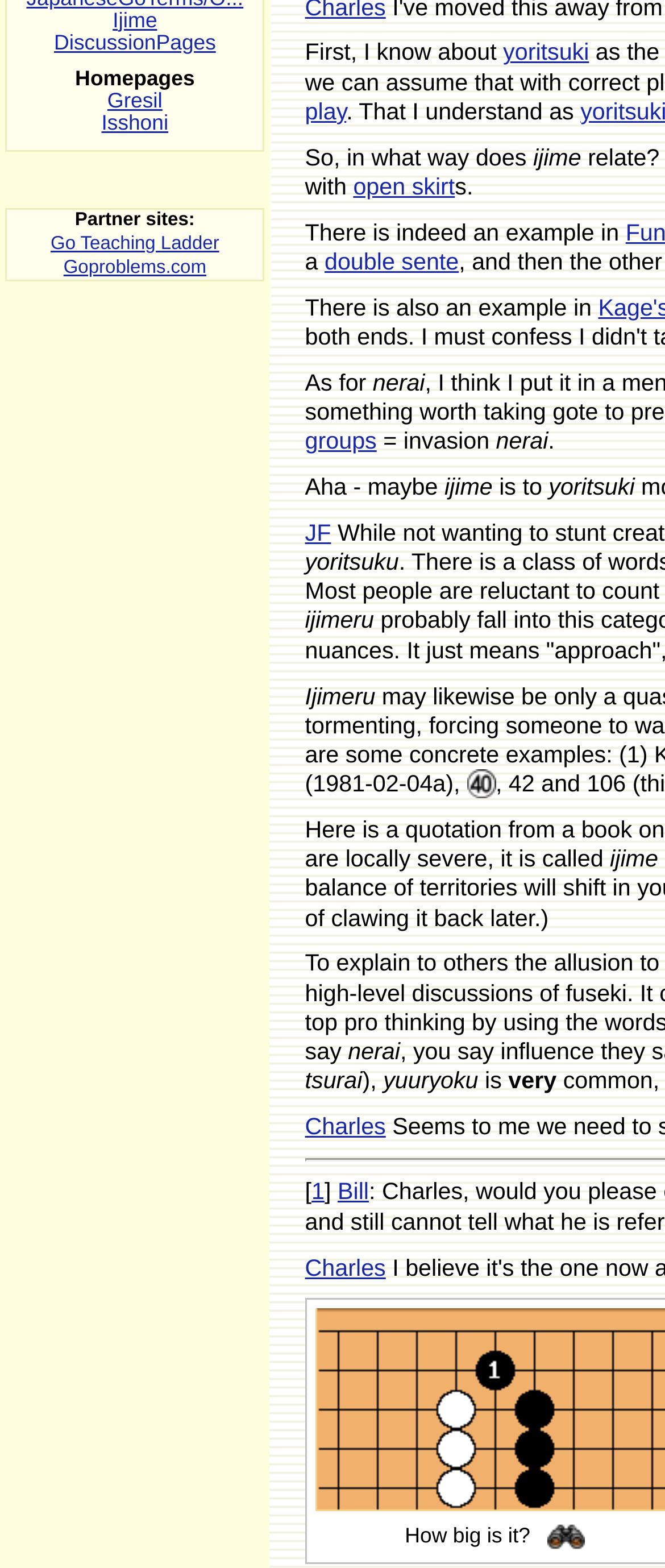Provide the bounding box coordinates for the specified HTML element described in this description: "Go Teaching Ladder". The coordinates should be four float numbers ranging from 0 to 1, in the format [left, top, right, bottom].

[0.076, 0.149, 0.33, 0.162]